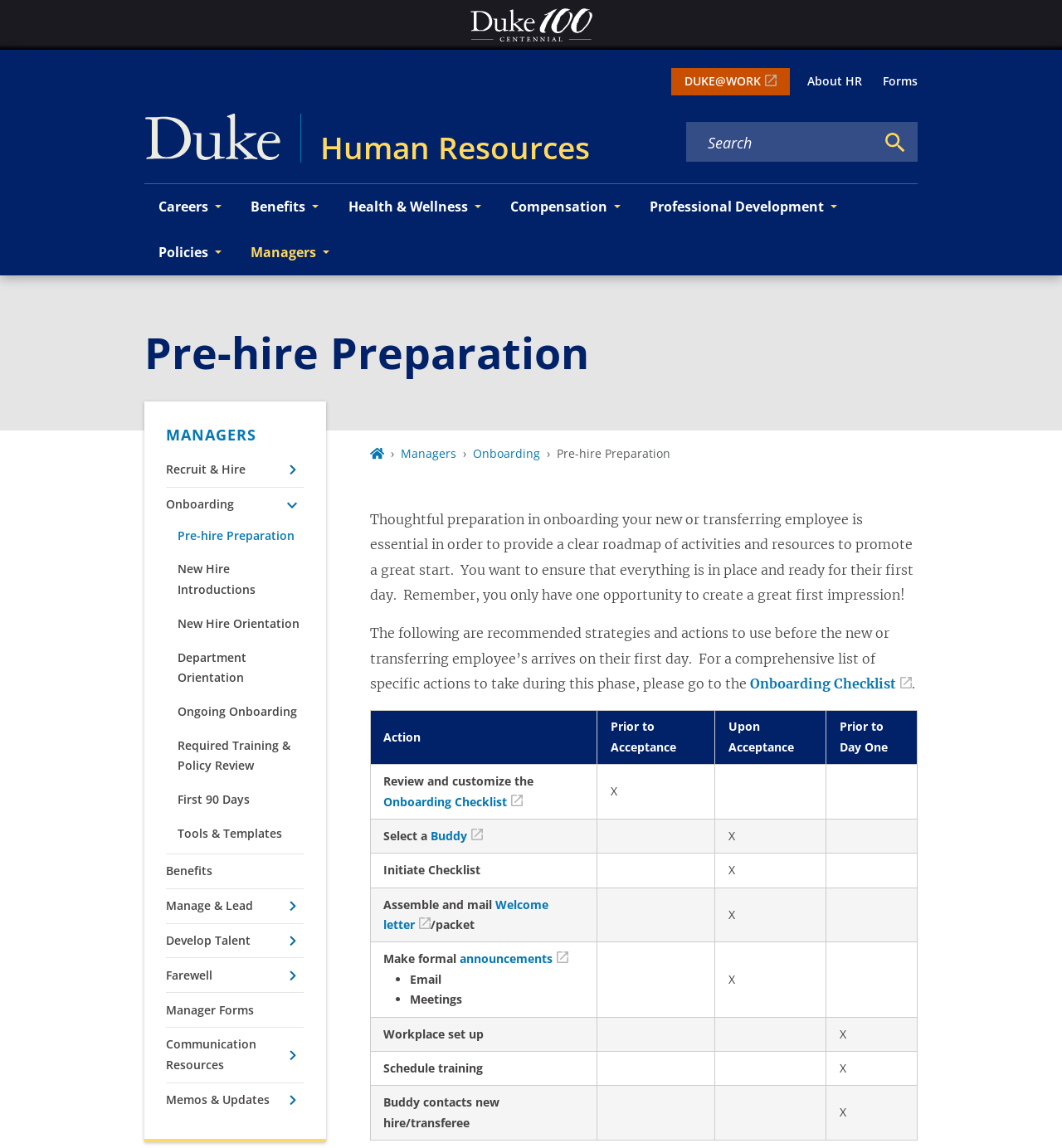Provide an in-depth caption for the webpage.

This webpage is about pre-hire preparation for new or transferring employees, providing a clear roadmap of activities and resources to promote a great start. At the top, there is a Duke 100 Centennial logo and a navigation menu with links to "DUKE@WORK", "About HR", and "Forms". Below the logo, there is a search box and a button to search keywords.

The main content area is divided into several sections. The first section has a heading "Pre-hire Preparation" and a sub-navigation menu with links to various topics related to onboarding, such as "MANAGERS", "Recruit & Hire", "Onboarding", and "Pre-hire Preparation". 

Below the sub-navigation menu, there is a paragraph of text explaining the importance of thoughtful preparation in onboarding new or transferring employees. This is followed by another paragraph that recommends strategies and actions to take before the new employee's first day.

The next section is a table with four columns: "Action", "Prior to Acceptance", "Upon Acceptance", and "Prior to Day One". The table has three rows, each describing a specific action to take during the pre-hire preparation phase, such as reviewing and customizing the Onboarding Checklist, selecting a buddy, and initiating the checklist.

Throughout the webpage, there are various links to additional resources, such as the Onboarding Checklist, Buddy, and Welcome letter. The overall layout is organized and easy to follow, with clear headings and concise text.